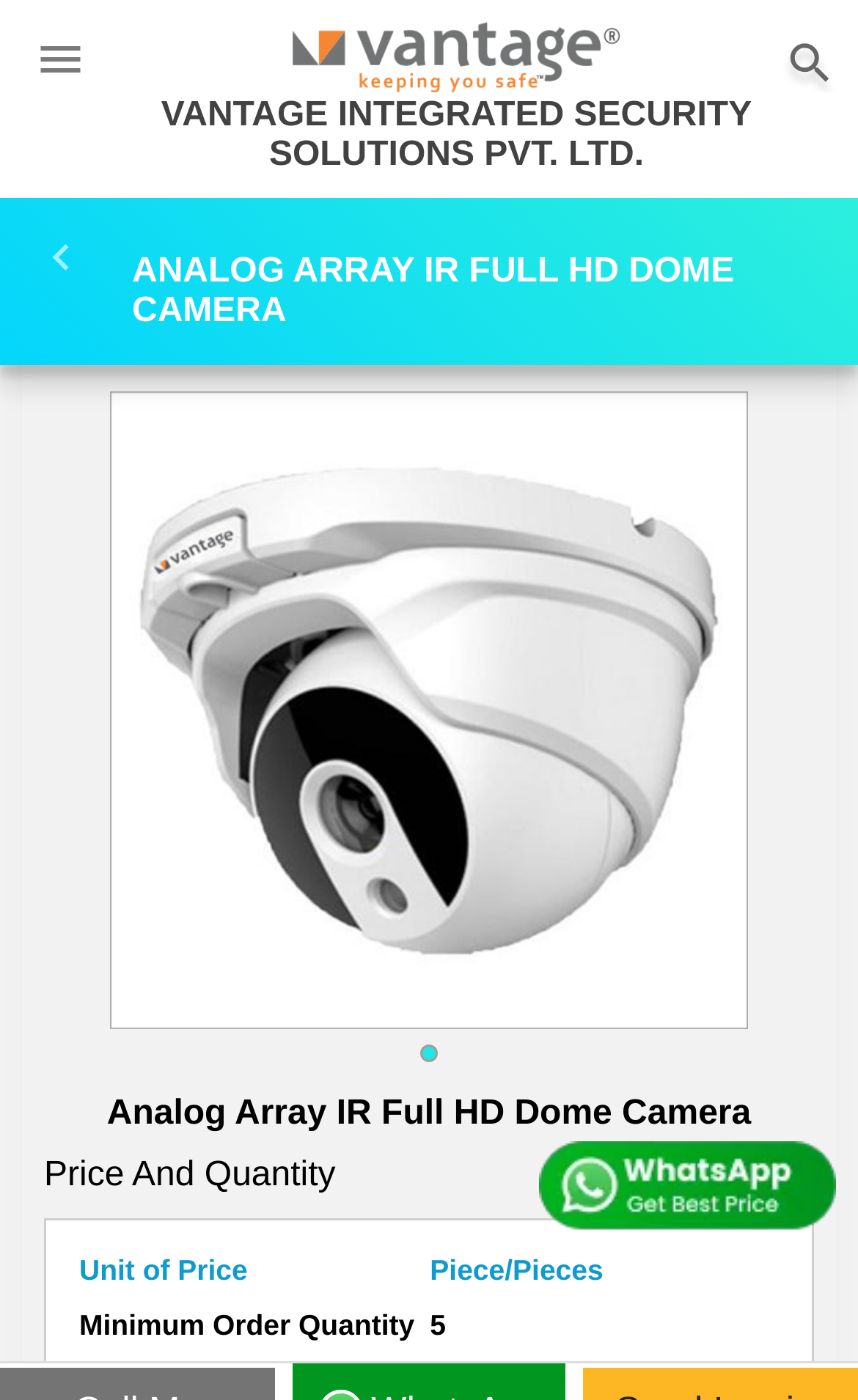Please find and give the text of the main heading on the webpage.

ANALOG ARRAY IR FULL HD DOME CAMERA